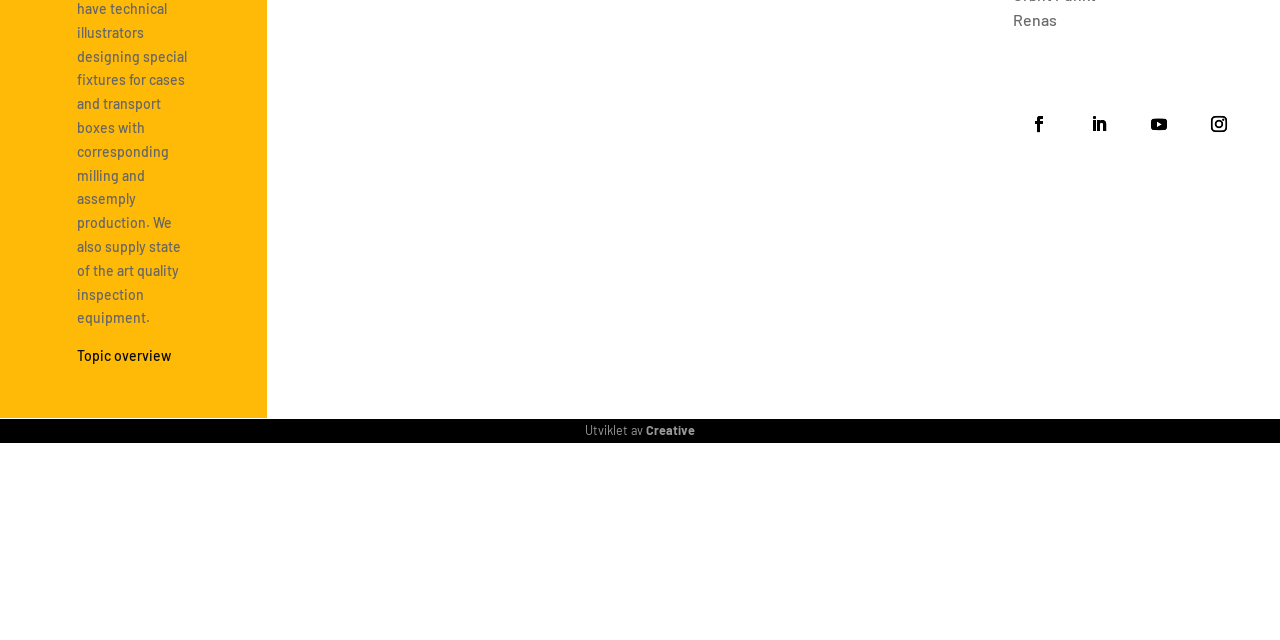Identify the bounding box of the HTML element described as: "Topic overview".

[0.06, 0.542, 0.133, 0.569]